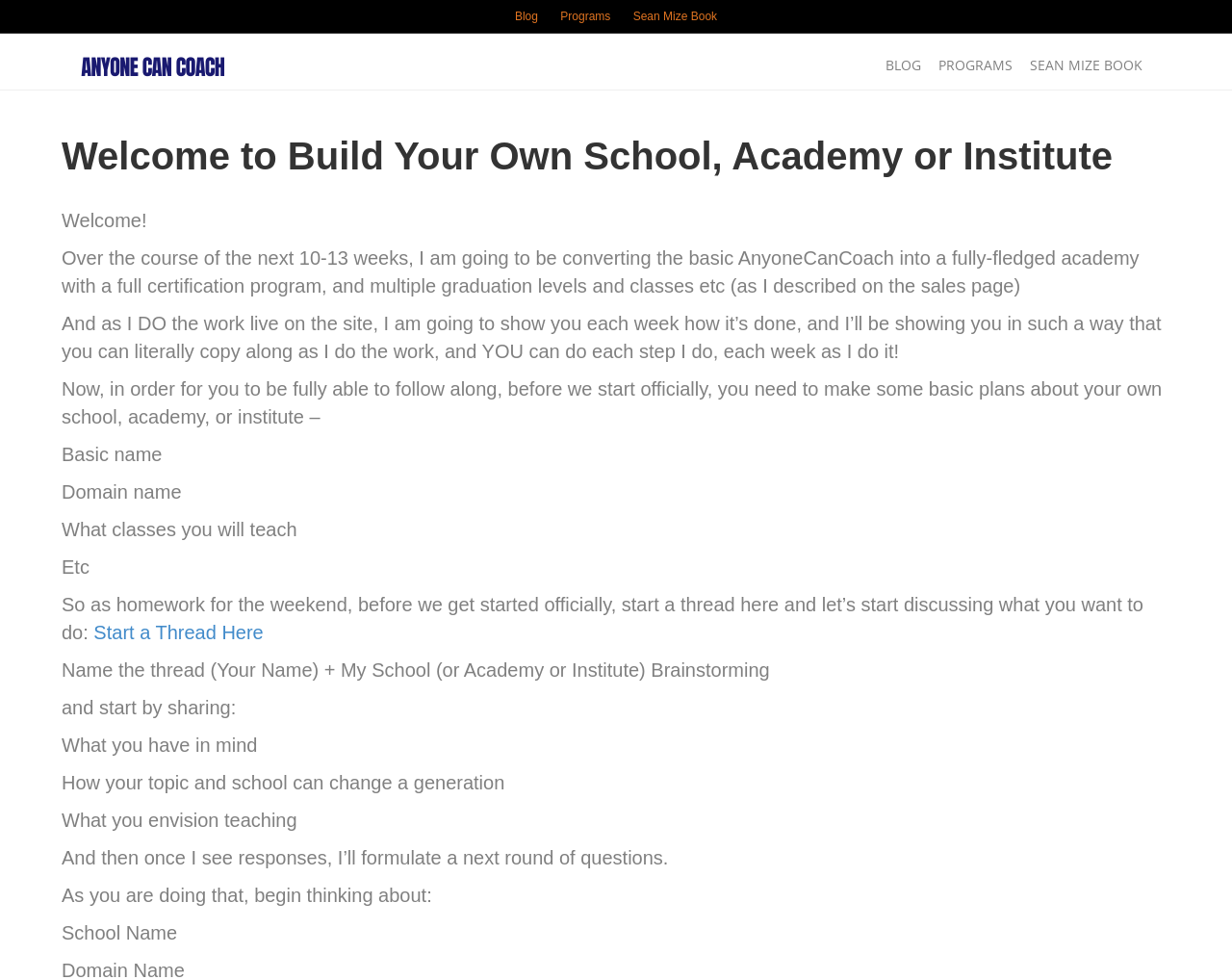Give a one-word or short phrase answer to the question: 
What is the name of the coaching program?

Sean Mize Coaching